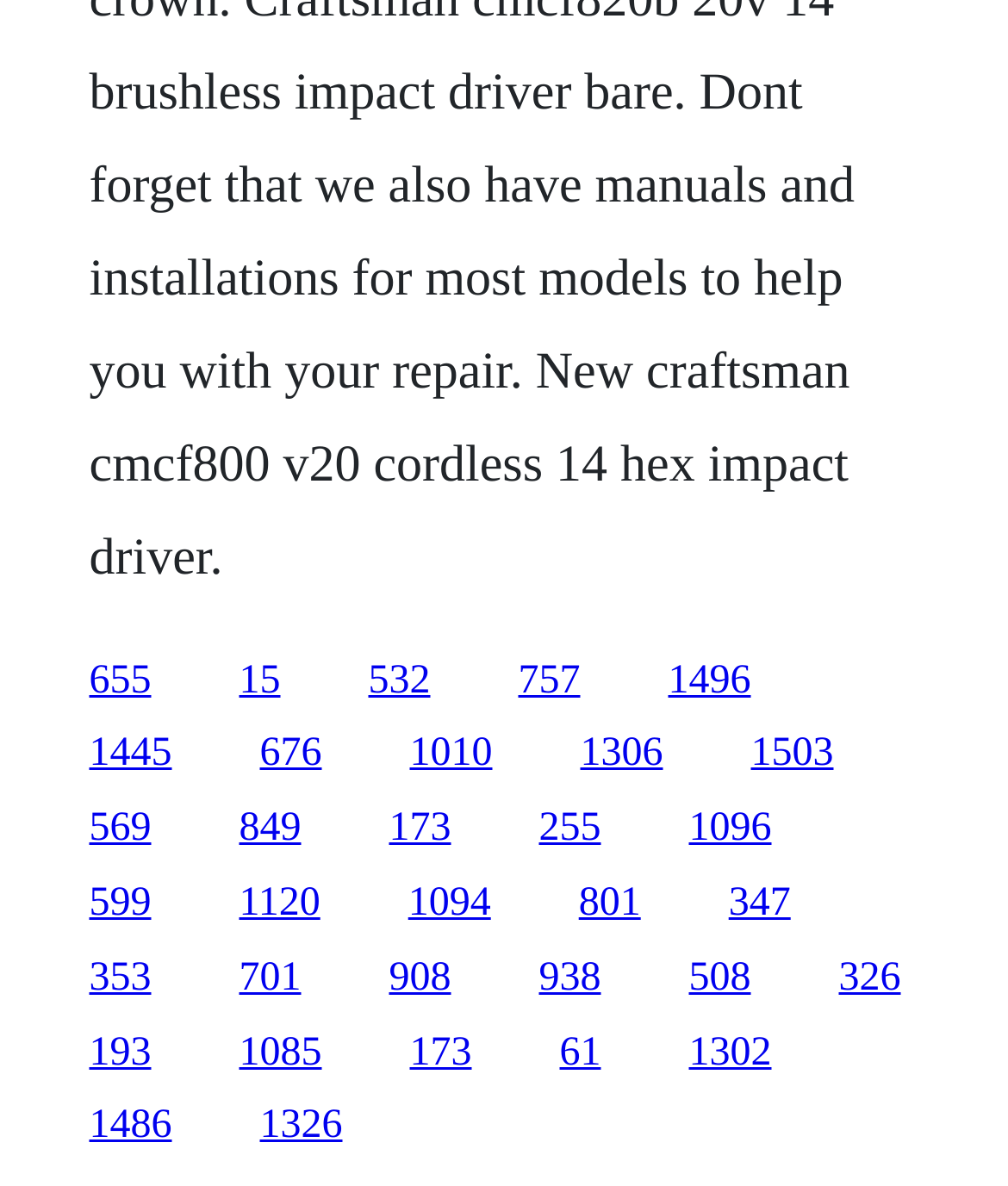What is the horizontal position of the link '1306' relative to the link '1010'?
Provide a detailed and well-explained answer to the question.

I compared the x1 and x2 coordinates of the bounding boxes of the two links. The x1 and x2 values of the link '1306' are 0.576 and 0.658, respectively, while the x1 and x2 values of the link '1010' are 0.406 and 0.488, respectively. Since the x1 value of '1306' is greater than the x1 value of '1010', I inferred that '1306' is to the right of '1010'.